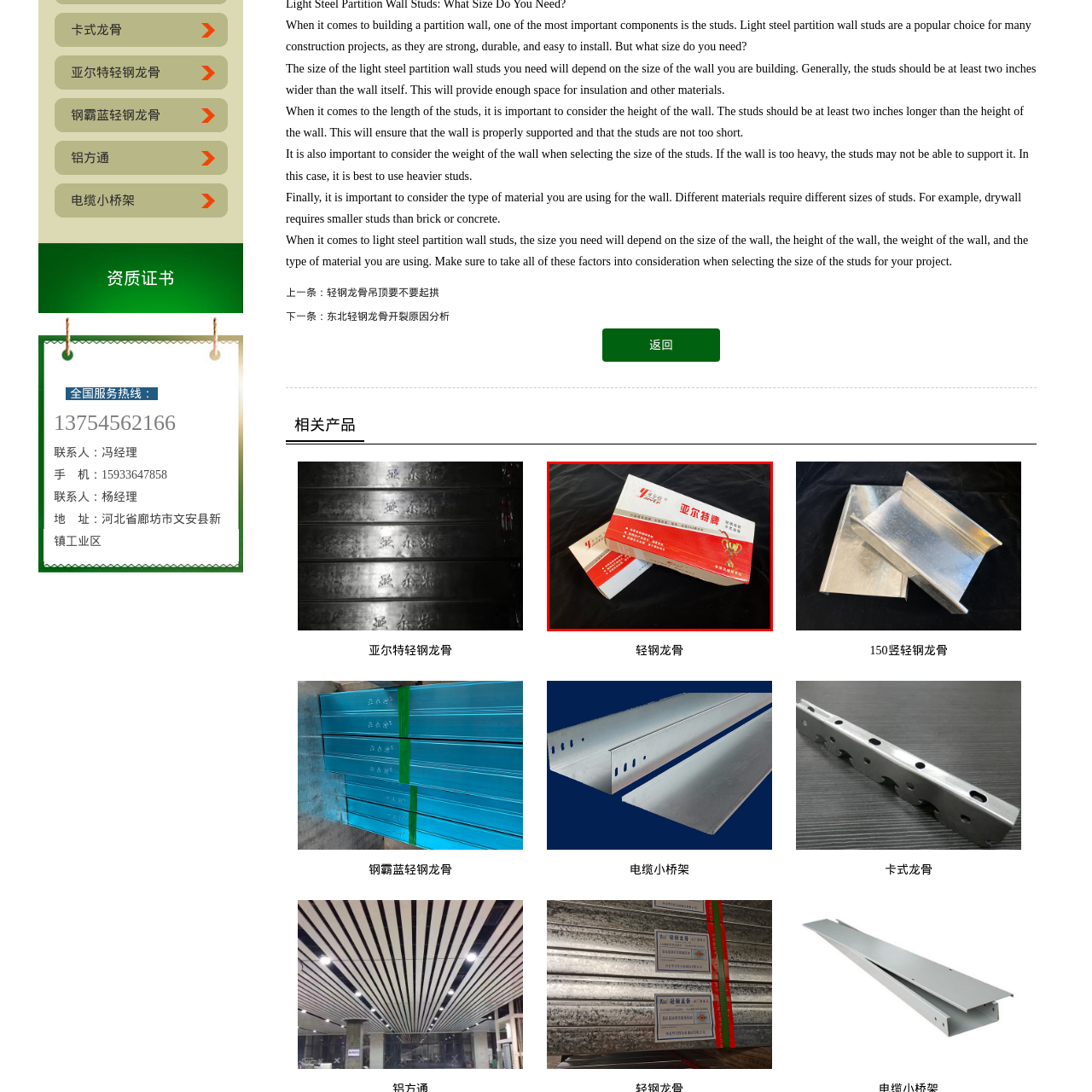Construct a detailed caption for the image enclosed in the red box.

The image features two boxes of a product, prominently displayed against a dark background. The top box is shown slightly at an angle, highlighting its design, while the other box is positioned beneath it. Both boxes share a similar aesthetic, with a predominantly white exterior and bold red accents. The front of the packaging is adorned with text that likely indicates the product name, "亚尔特轻钢龙骨," translating to "Yart Light Steel Keel," as well as additional details that suggest its application in construction or architectural contexts. The boxes are designed to convey professionalism and quality, with visual elements that may suggest awards or recognition in their field, as indicated by a trophy graphic. The overall presentation emphasizes the product’s significance in construction, particularly in the context of lightweight steel structures.